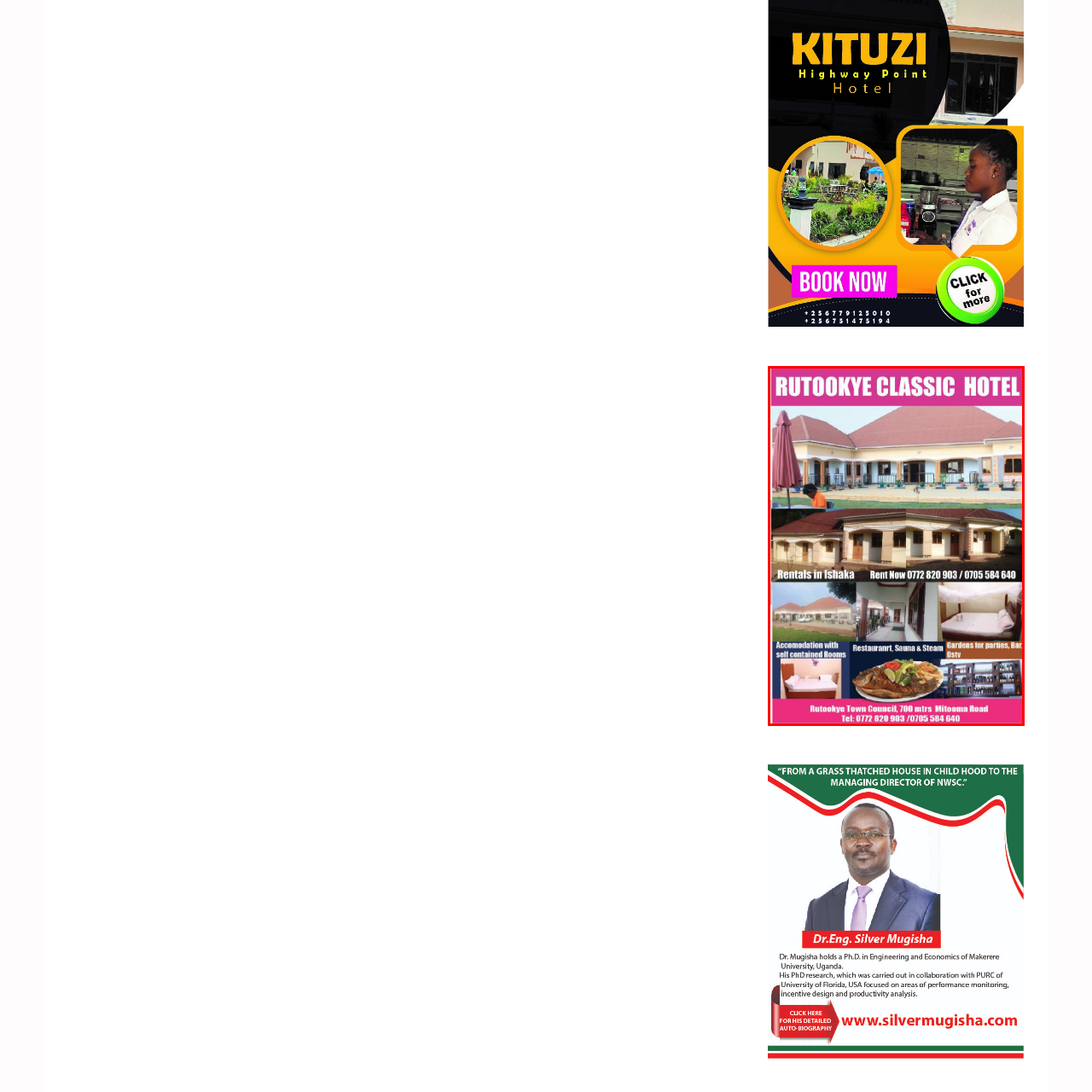Direct your gaze to the image circumscribed by the red boundary and deliver a thorough answer to the following question, drawing from the image's details: 
What amenities are available in the hotel?

The question inquires about the amenities available in the hotel. The image provides a collage that highlights the hotel's amenities, which include well-structured accommodations with self-contained rooms, a restaurant, sauna, and steam facilities. These amenities are clearly listed in the image, making it easy to identify them.